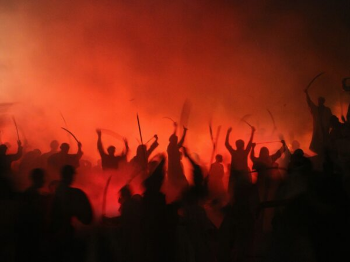What does the thick atmosphere add to the scene?
Give a thorough and detailed response to the question.

The caption states that the 'thick, smoky atmosphere adds to the mystery and tension', which means that the atmosphere contributes to creating an air of uncertainty and unease in the scene, making it more dramatic and intense.